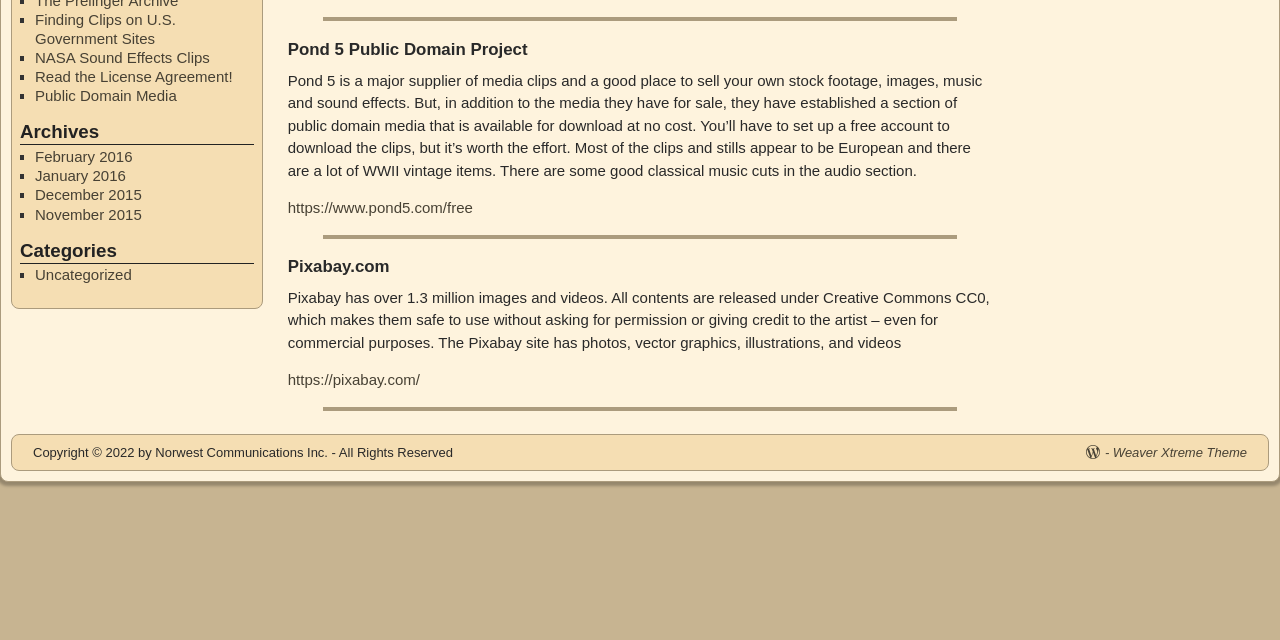Predict the bounding box of the UI element that fits this description: "Uncategorized".

[0.027, 0.416, 0.103, 0.443]